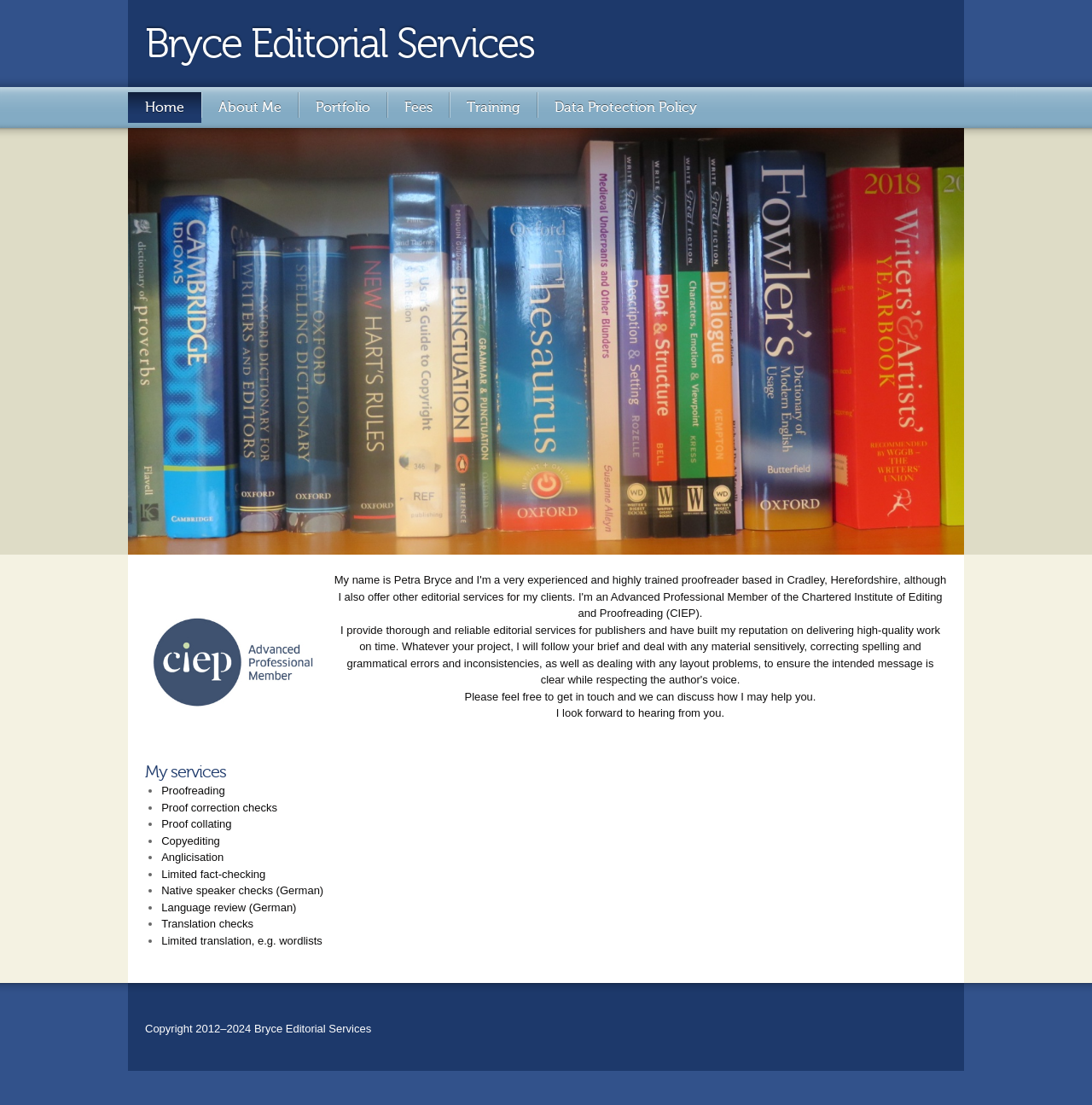Carefully examine the image and provide an in-depth answer to the question: How many menu items are there?

The menu items can be found in the horizontal menu bar. There are 6 menu items: 'Home', 'About Me', 'Portfolio', 'Fees', 'Training', and 'Data Protection Policy'.